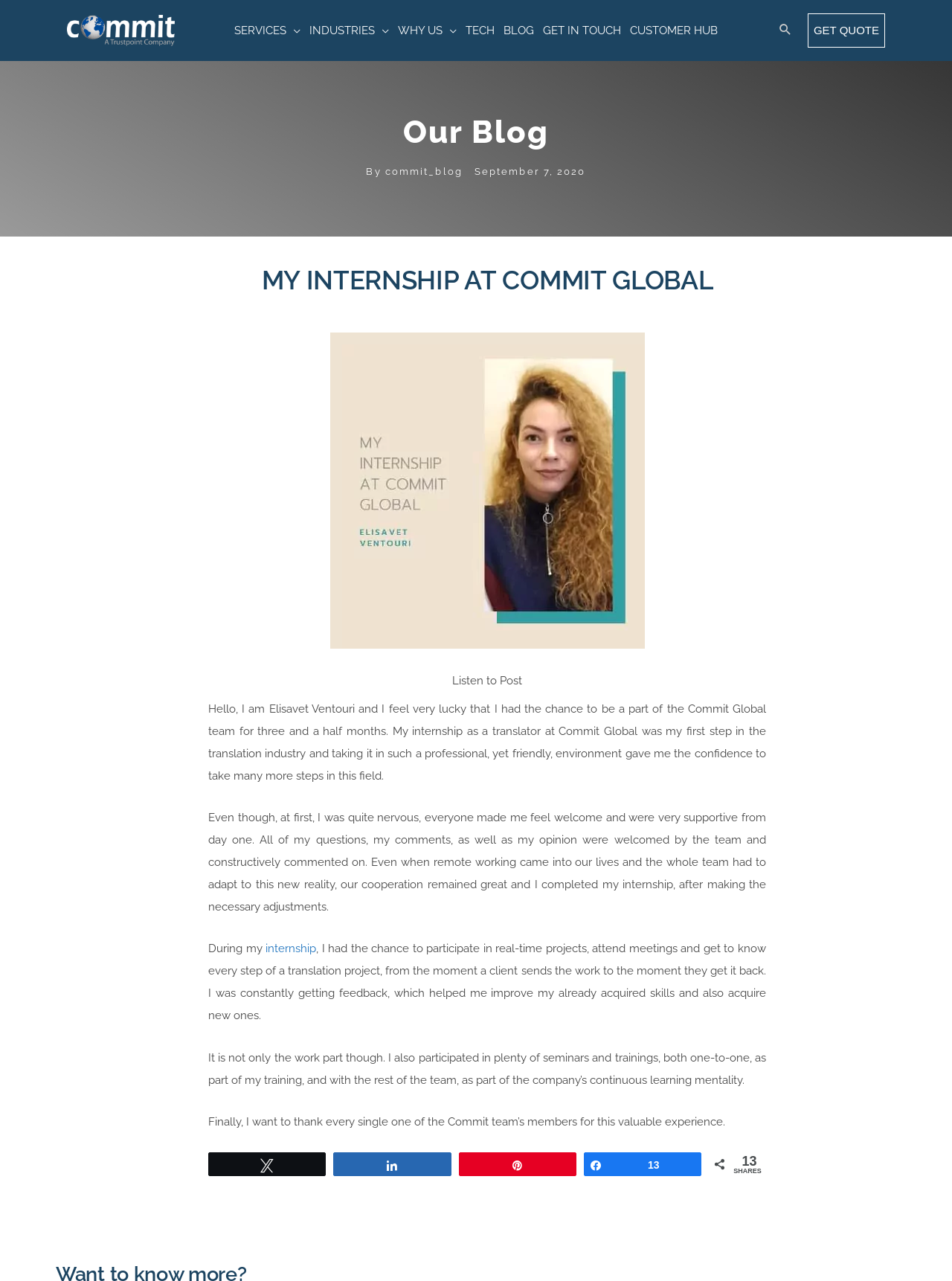How many months was the internship?
Look at the image and respond with a one-word or short-phrase answer.

three and a half